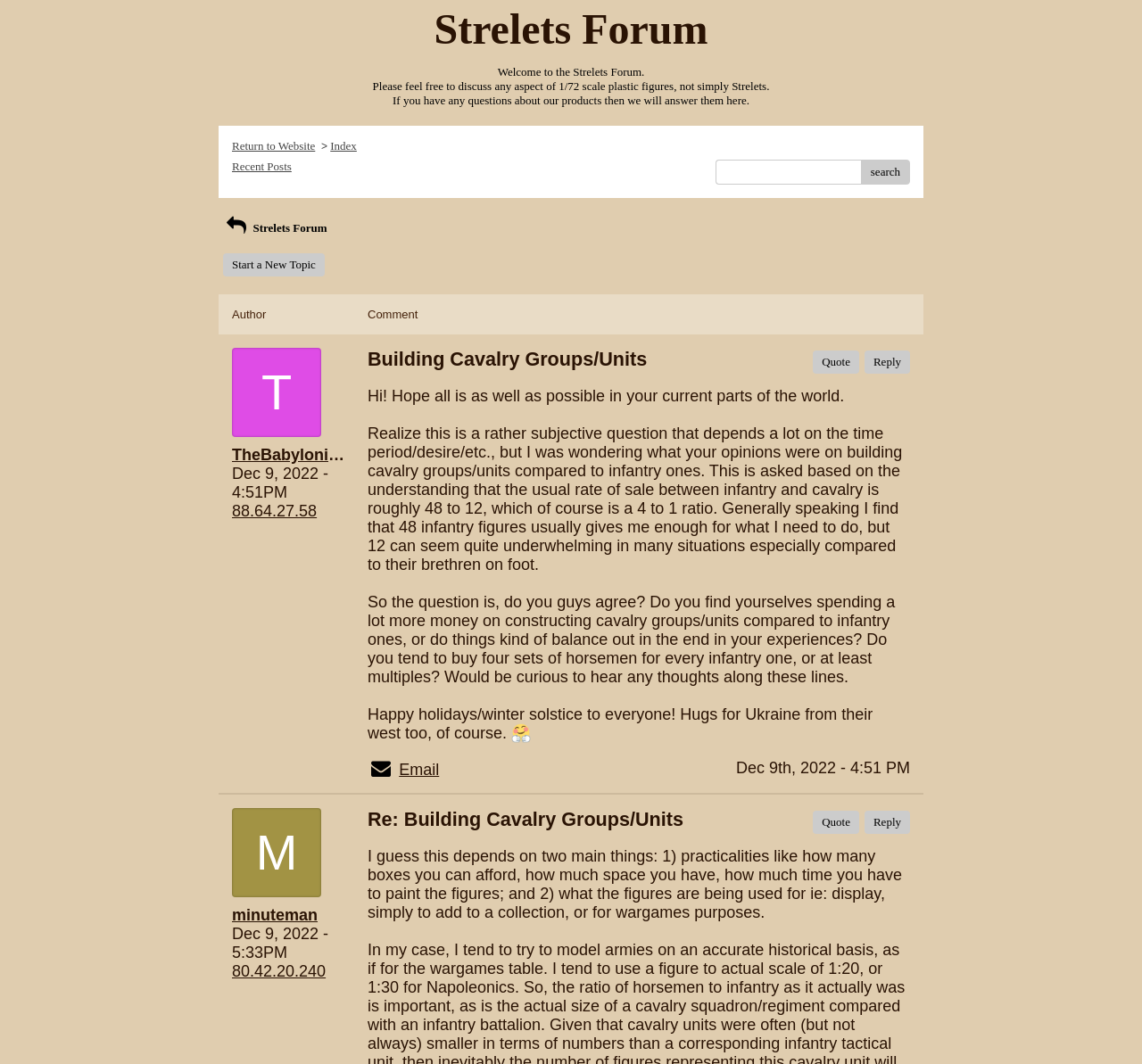Please provide the bounding box coordinates for the element that needs to be clicked to perform the following instruction: "Quote a message". The coordinates should be given as four float numbers between 0 and 1, i.e., [left, top, right, bottom].

[0.712, 0.329, 0.752, 0.351]